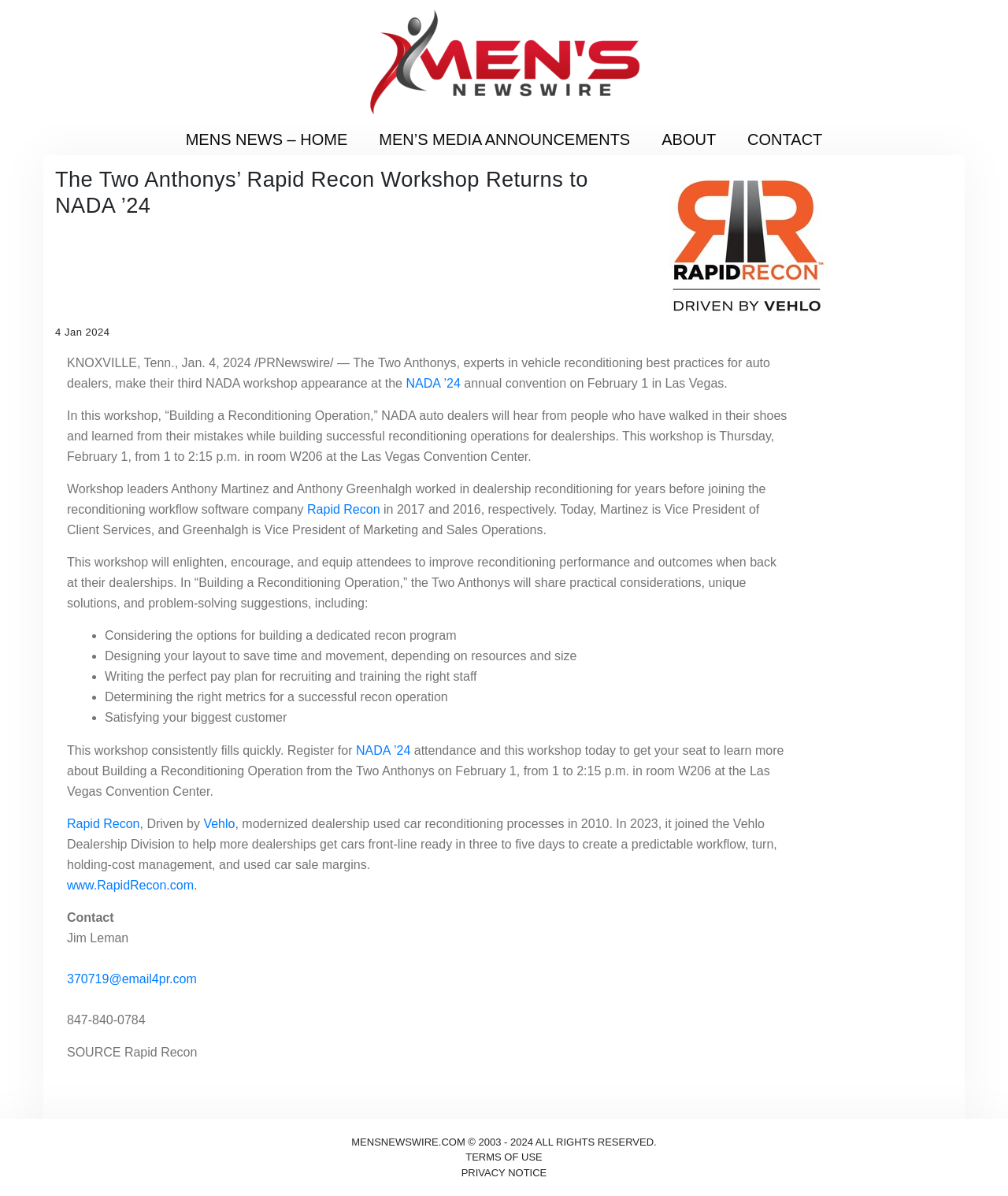Please find the bounding box for the following UI element description. Provide the coordinates in (top-left x, top-left y, bottom-right x, bottom-right y) format, with values between 0 and 1: Rapid Recon

[0.305, 0.356, 0.377, 0.367]